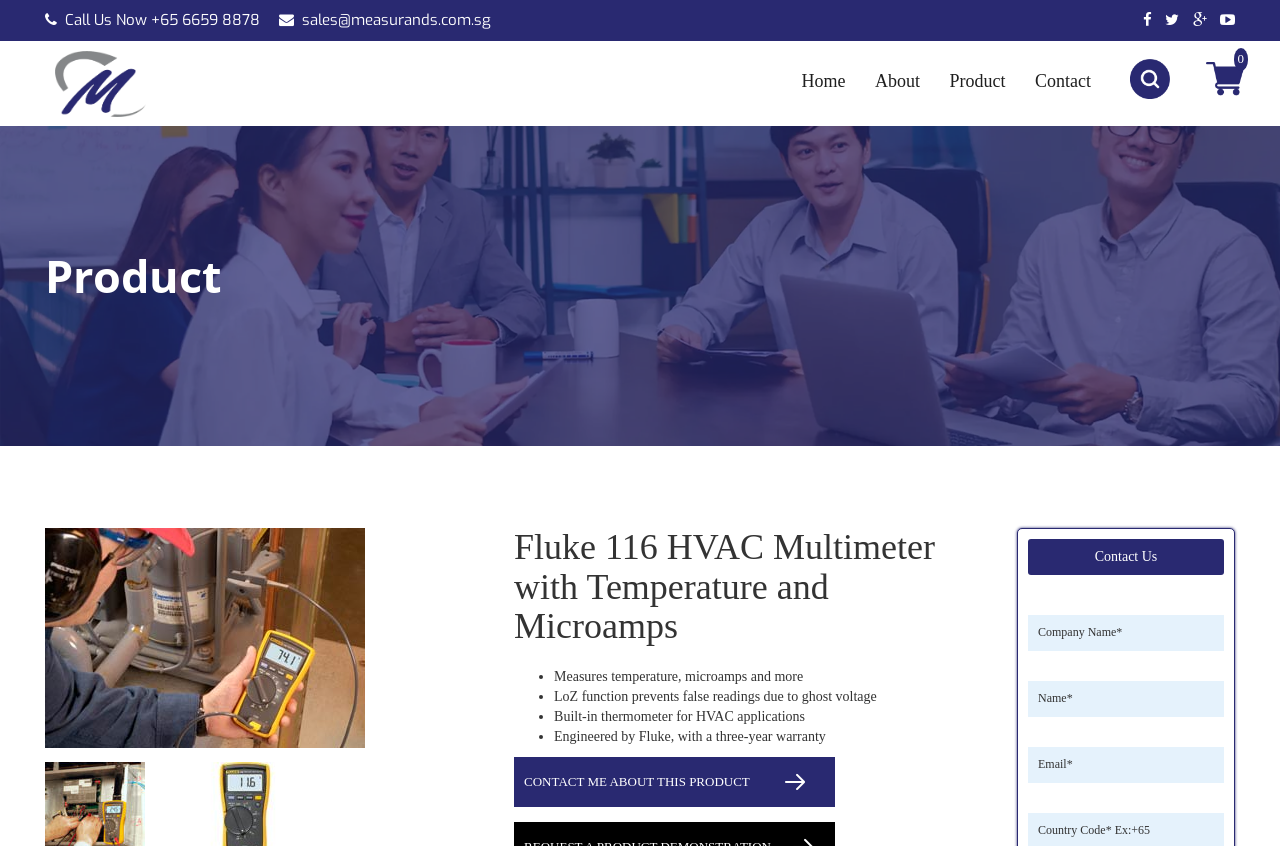What is the purpose of the LoZ function?
Please ensure your answer to the question is detailed and covers all necessary aspects.

I found the purpose of the LoZ function by looking at the bullet points in the product description, where it says 'LoZ function prevents false readings due to ghost voltage'. This suggests that the LoZ function is a feature of the product that helps to ensure accurate readings.